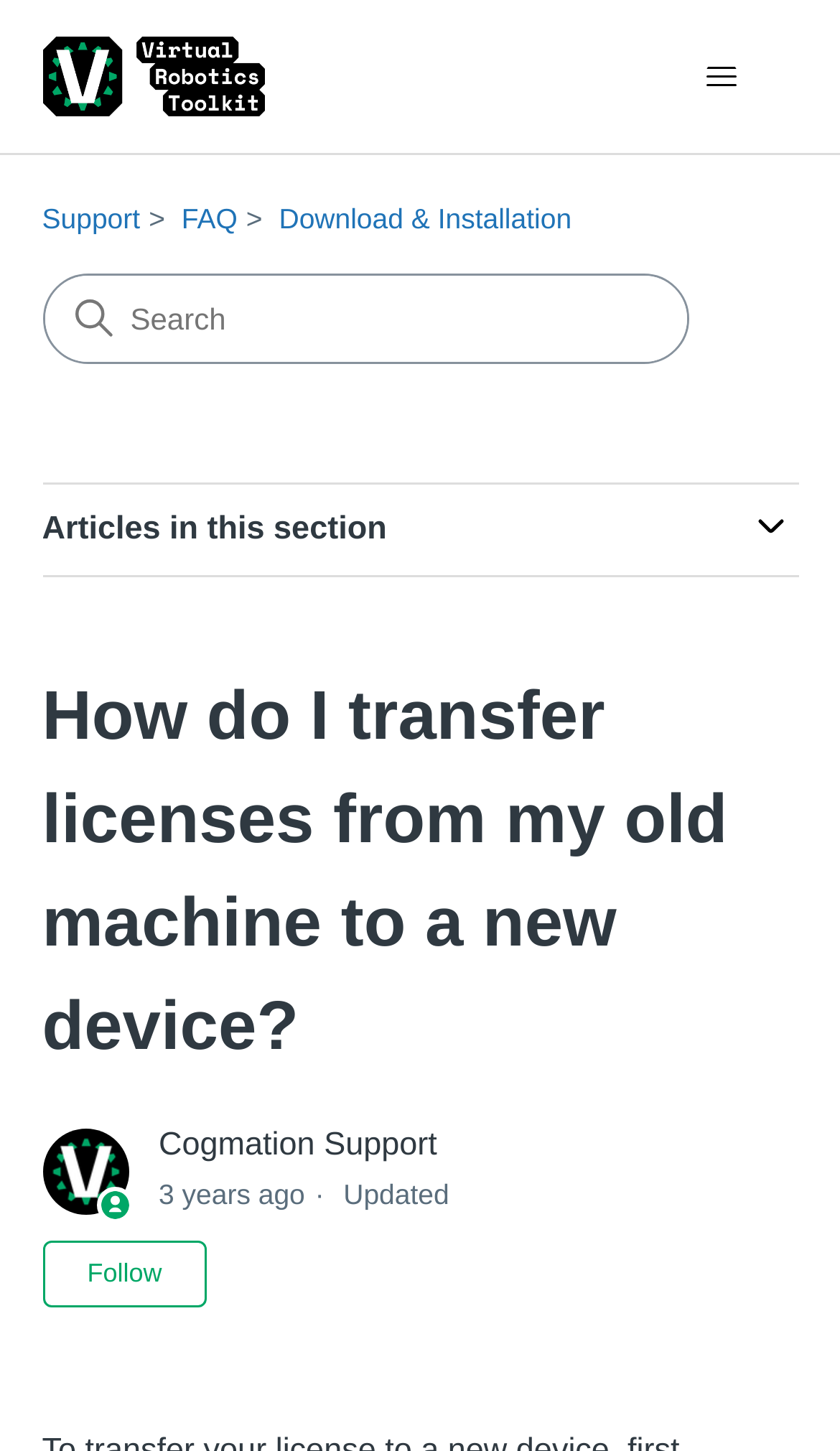Reply to the question below using a single word or brief phrase:
What is the status of the article follow?

Not yet followed by anyone